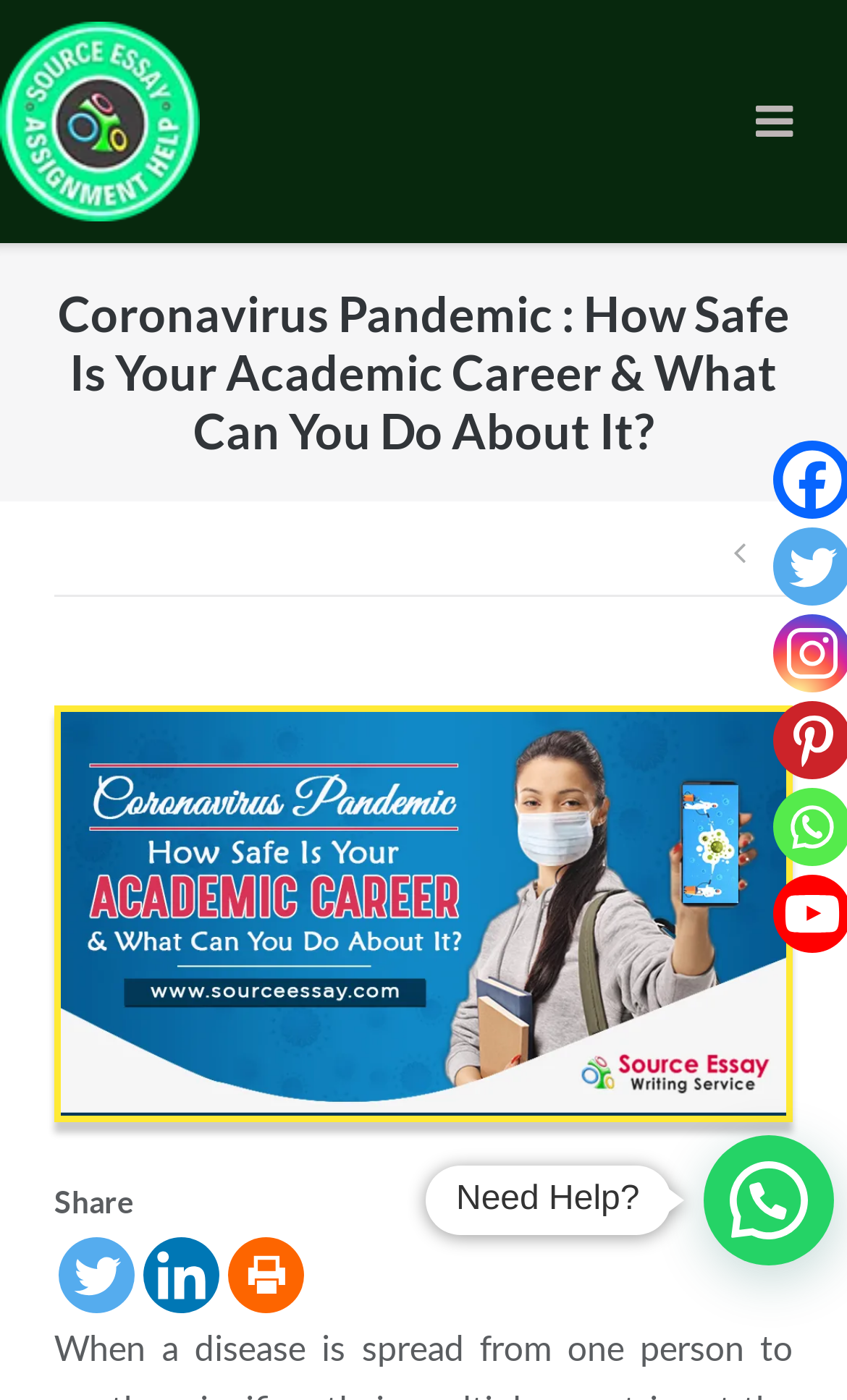Give a concise answer using only one word or phrase for this question:
How many social media links are there?

3